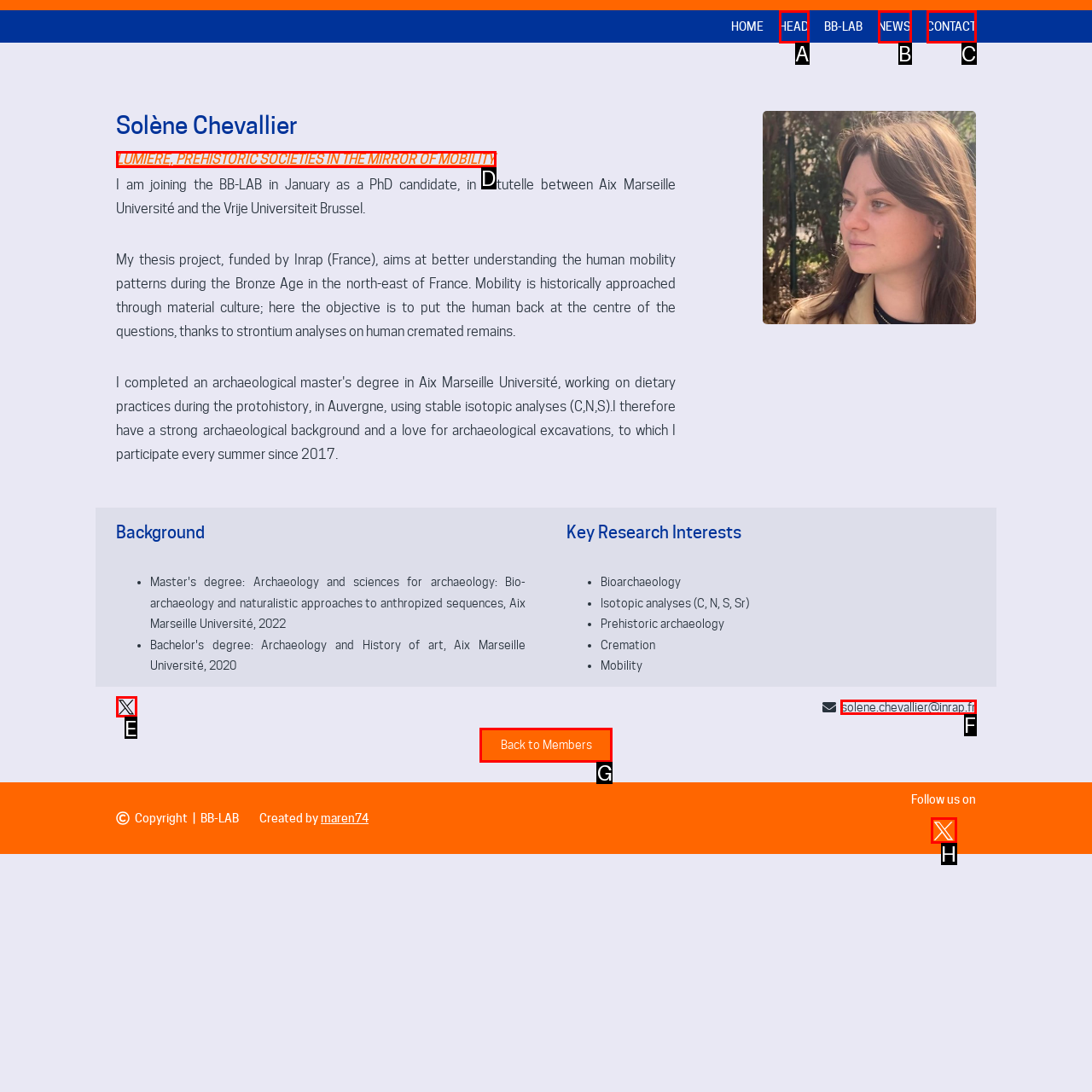Please indicate which HTML element should be clicked to fulfill the following task: Contact Solène Chevallier via email. Provide the letter of the selected option.

F